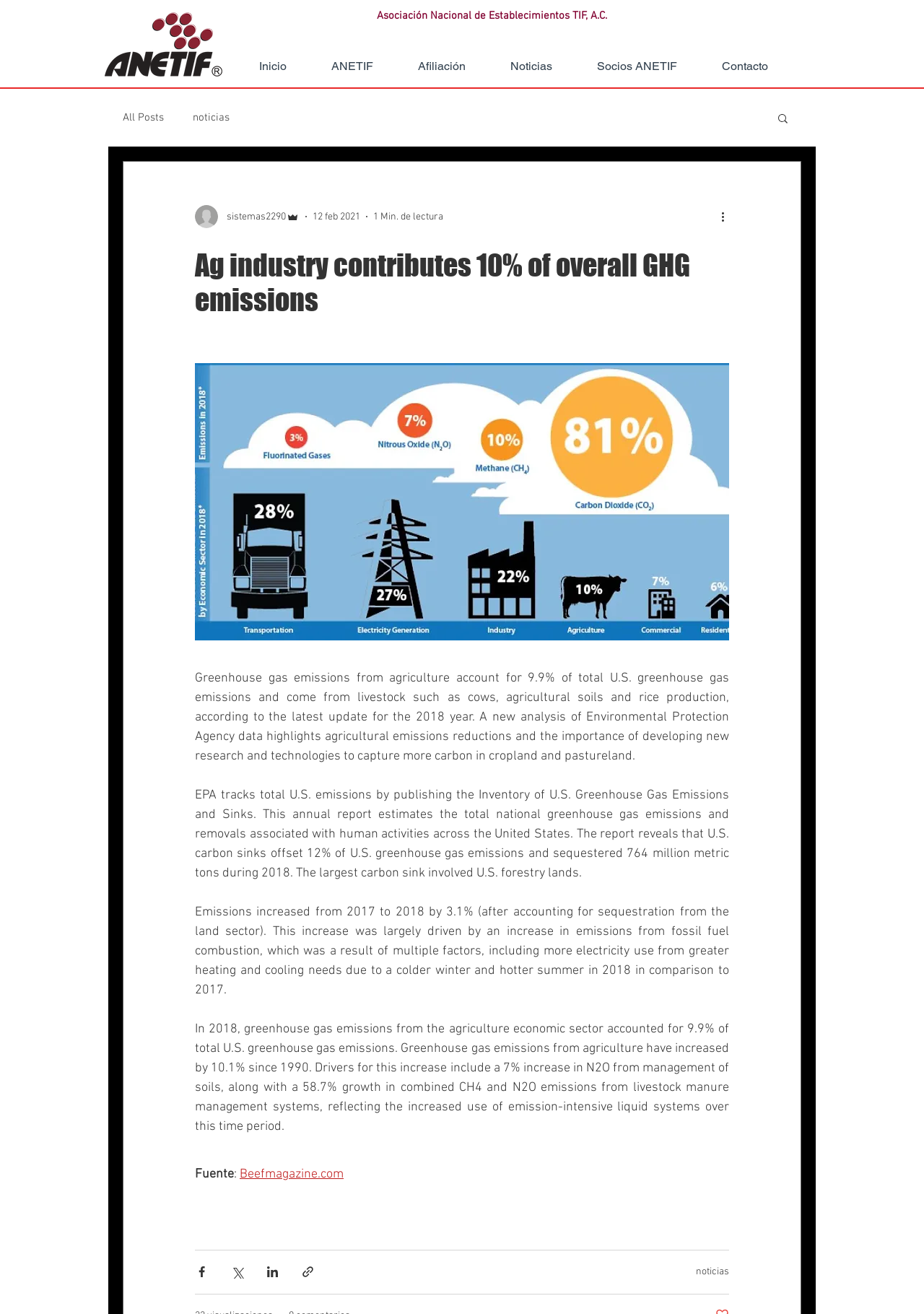Using the information in the image, give a detailed answer to the following question: What is the date of the article?

The date of the article is mentioned in the generic element with the text '12 feb 2021', which is likely the publication date of the article.